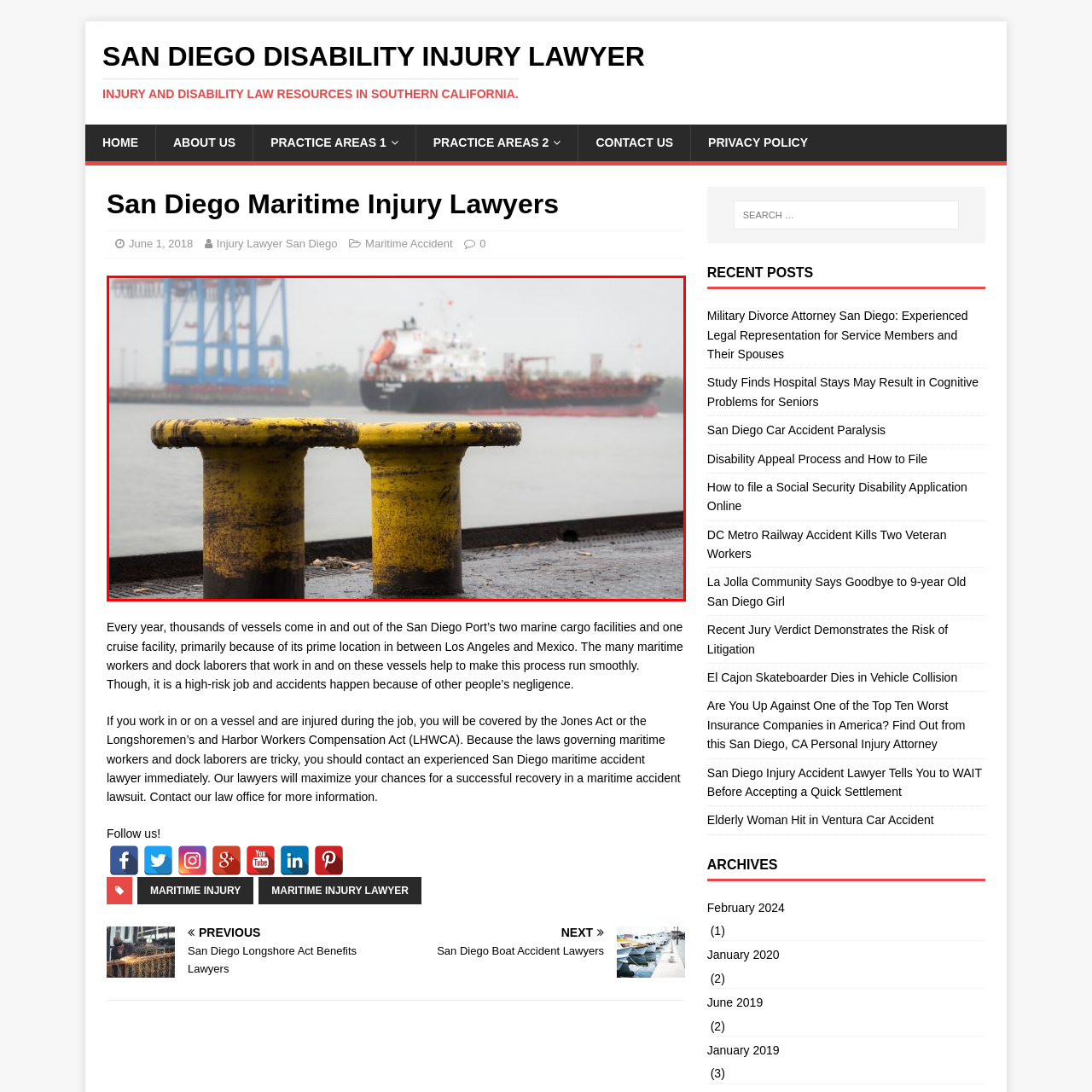Look at the photo within the red outline and describe it thoroughly.

The image captures a pair of weathered, yellow bollards anchored to a dock, their surface marked by wear and tear from years of exposure to maritime conditions. In the background, a large tanker ship is seen navigating the water, its hull contrasting against the muted colors of a foggy day. Towering over the vessel is a crane, indicative of a bustling port environment. The overall atmosphere reflects the vibrant yet challenging world of maritime operations, highlighting the essential role of such infrastructure in harbor logistics and the commercial shipping industry.